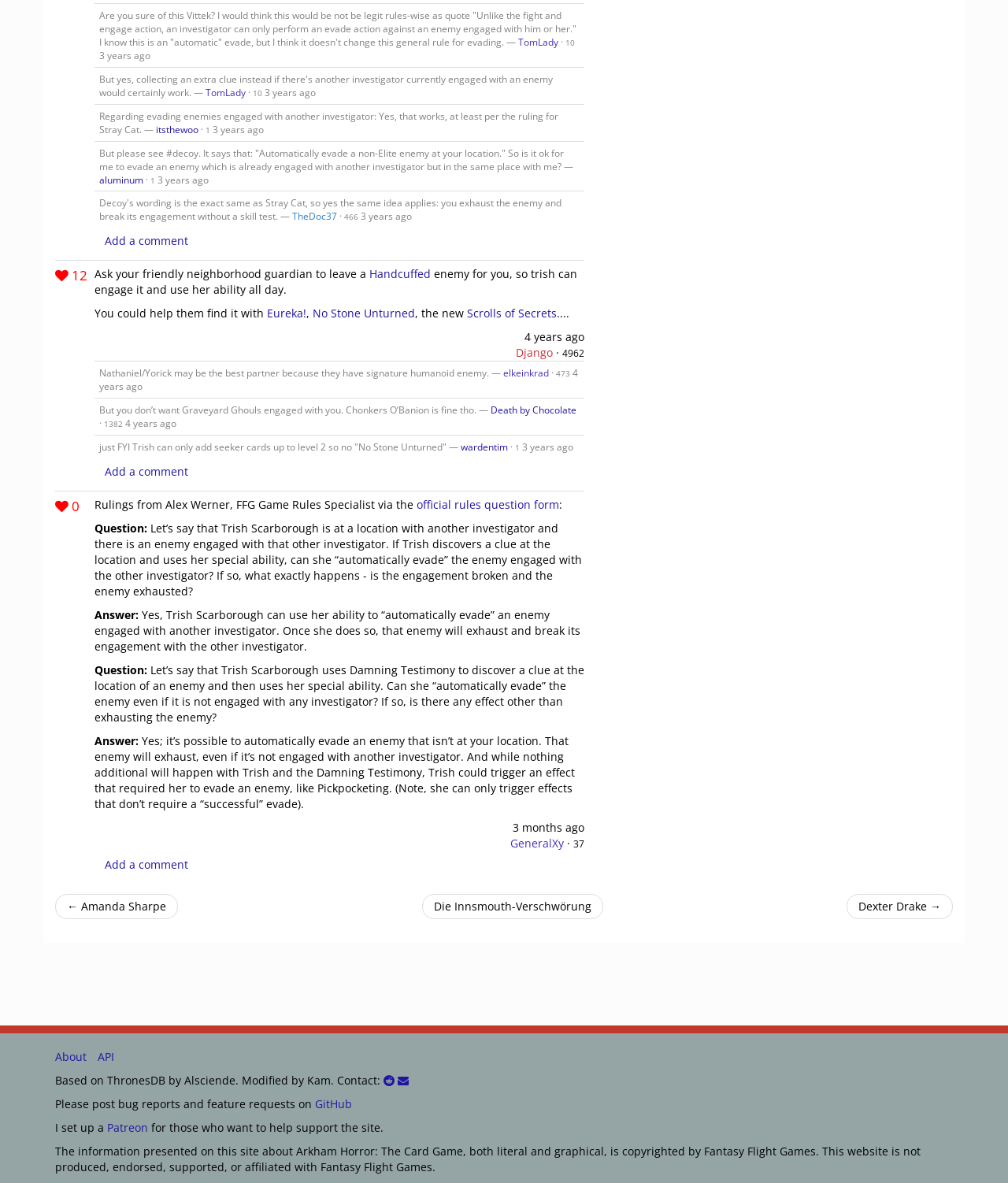Please specify the bounding box coordinates of the clickable region necessary for completing the following instruction: "View 'Back Pain Treatment' service". The coordinates must consist of four float numbers between 0 and 1, i.e., [left, top, right, bottom].

None